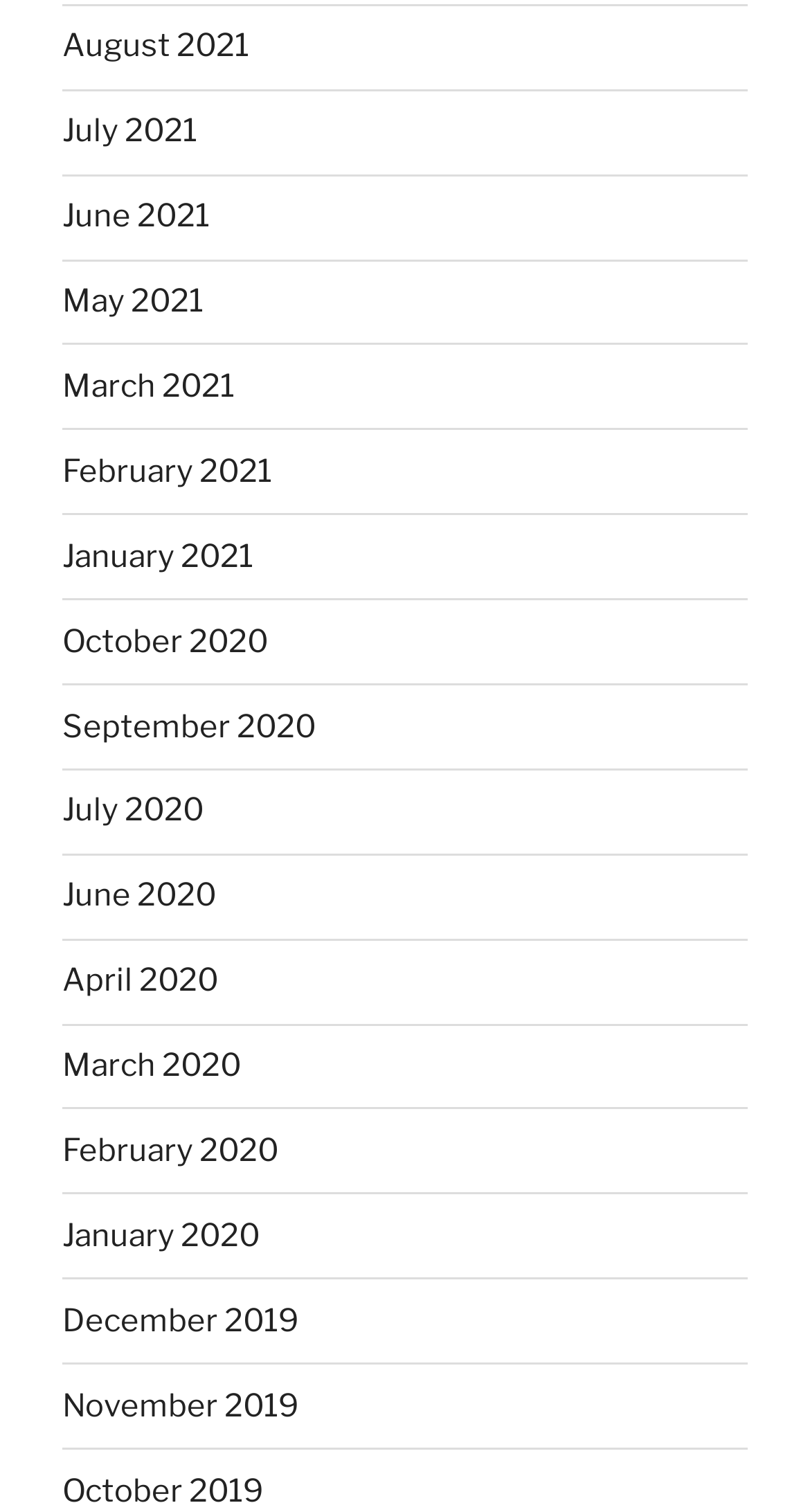Please determine the bounding box coordinates of the element to click in order to execute the following instruction: "view August 2021". The coordinates should be four float numbers between 0 and 1, specified as [left, top, right, bottom].

[0.077, 0.018, 0.308, 0.043]